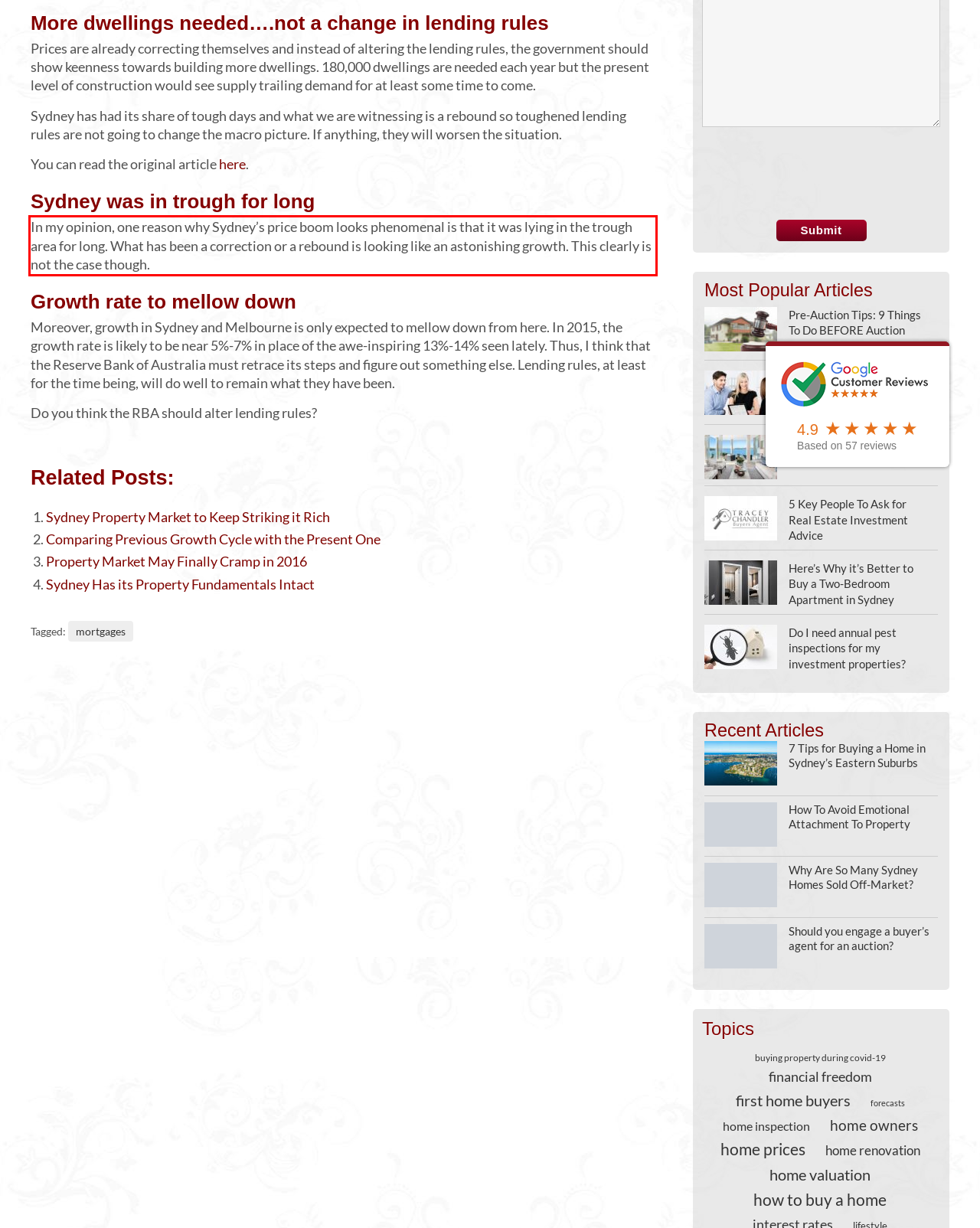Identify the text inside the red bounding box in the provided webpage screenshot and transcribe it.

In my opinion, one reason why Sydney’s price boom looks phenomenal is that it was lying in the trough area for long. What has been a correction or a rebound is looking like an astonishing growth. This clearly is not the case though.